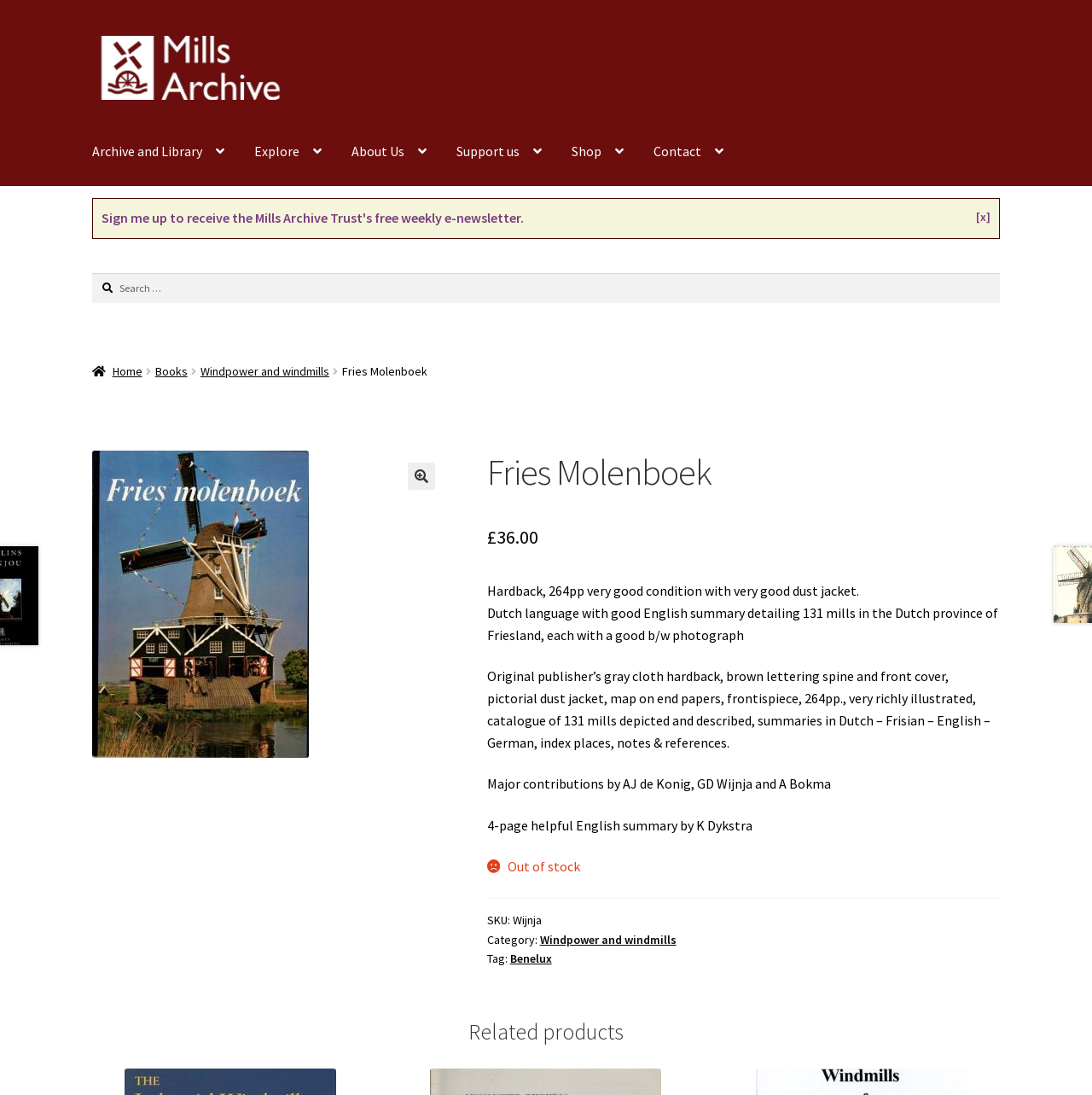Using the details from the image, please elaborate on the following question: What is the price of the book?

I found the answer by looking at the section that describes the book, where it says '£36.00' next to the text 'Hardback, 264pp very good condition with very good dust jacket.' This suggests that the price of the book is £36.00.